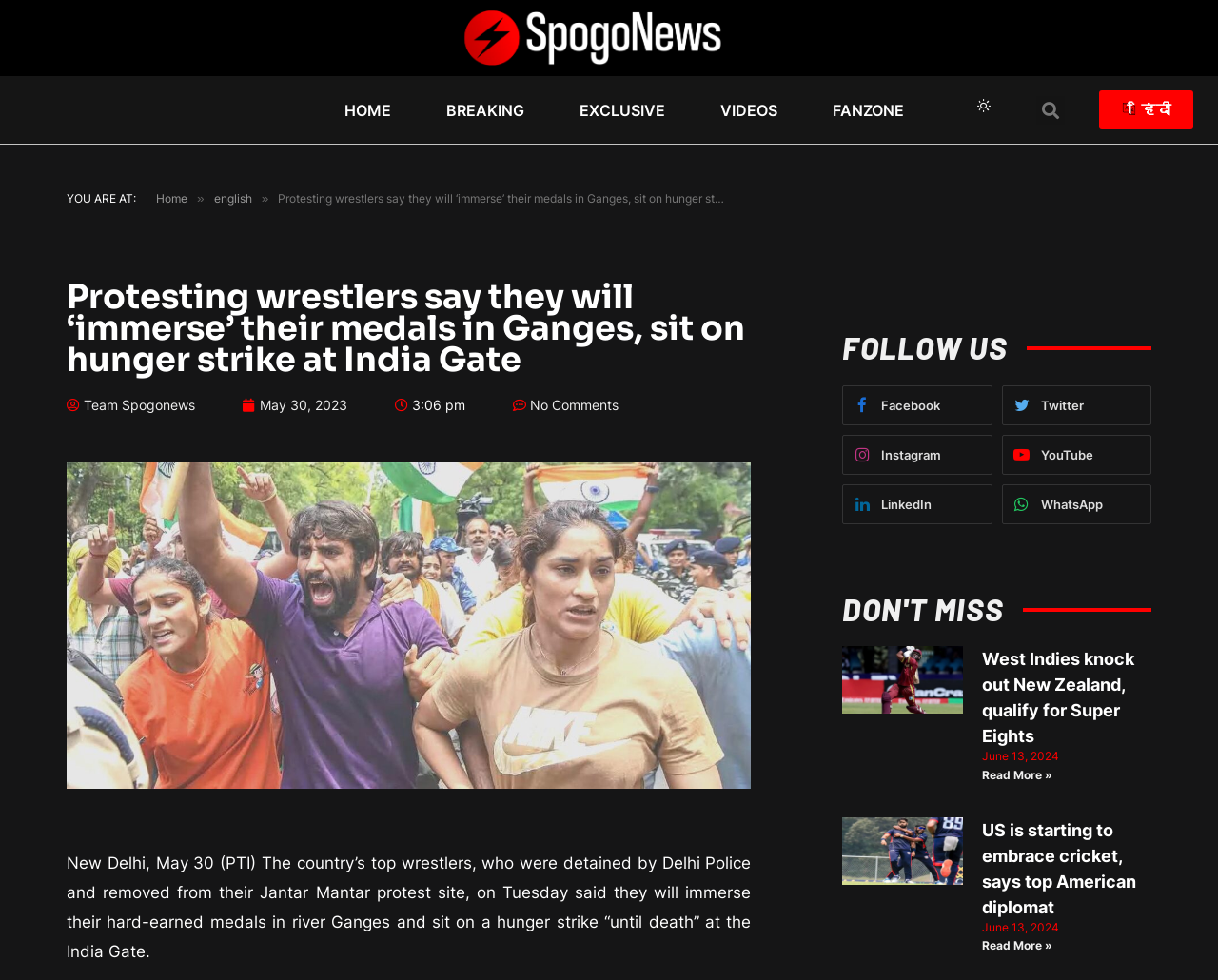Locate the bounding box coordinates of the clickable element to fulfill the following instruction: "Follow SpogoNews on Facebook". Provide the coordinates as four float numbers between 0 and 1 in the format [left, top, right, bottom].

[0.692, 0.393, 0.815, 0.434]